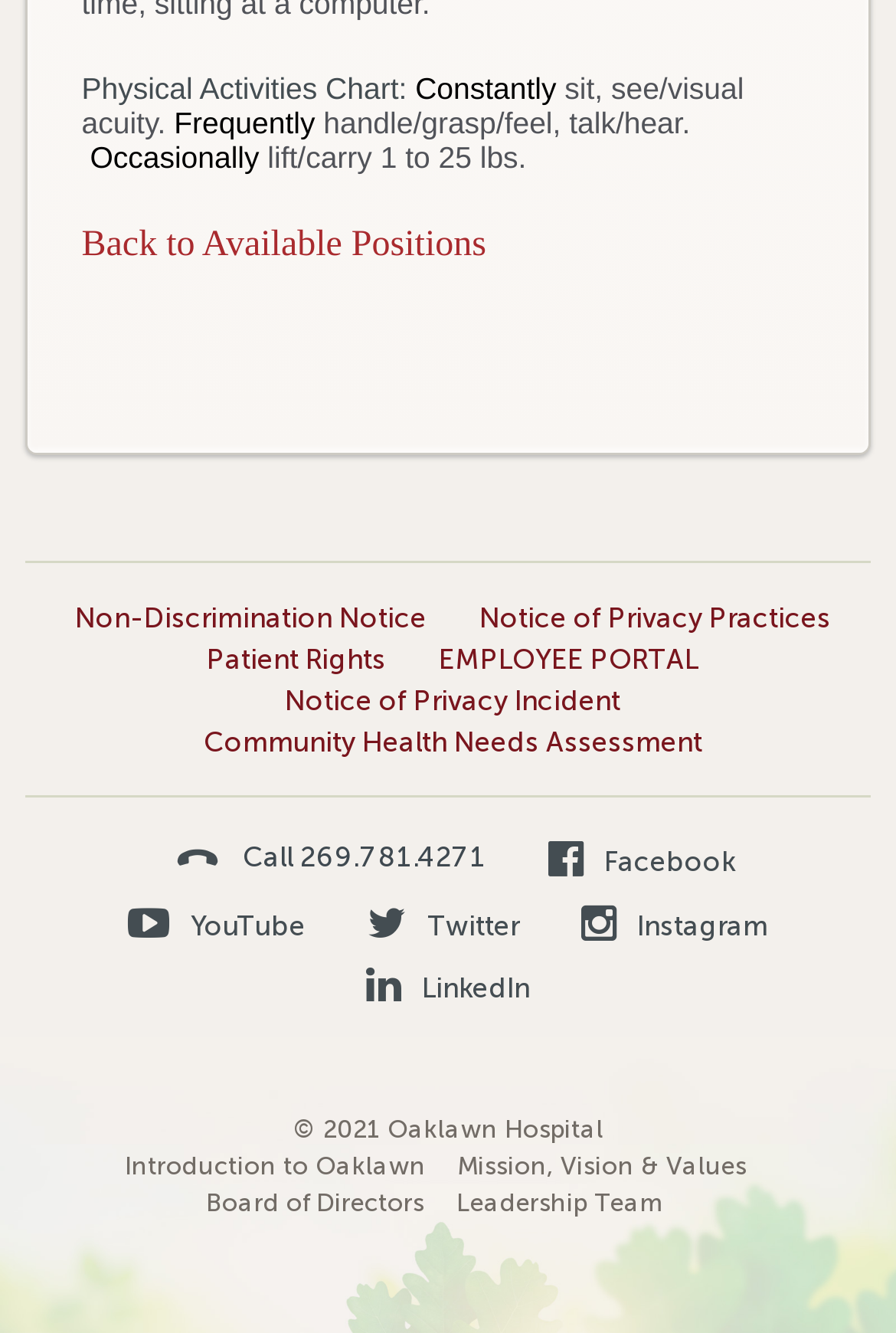What year is the copyright for?
Refer to the image and give a detailed response to the question.

I found the copyright year by looking at the static text at the bottom of the page, which says '© 2021 Oaklawn Hospital'.